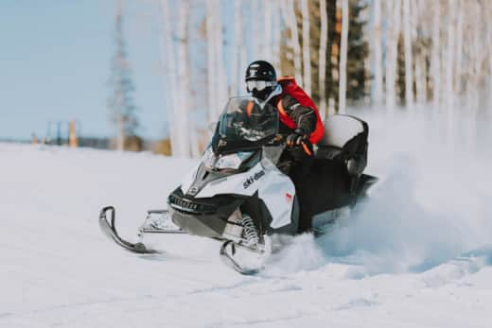How many acres of scenery does Trails End Resort offer?
Answer the question with detailed information derived from the image.

According to the caption, Trails End Resort promises over 10,000 acres of picturesque scenery for guests to explore and enjoy.